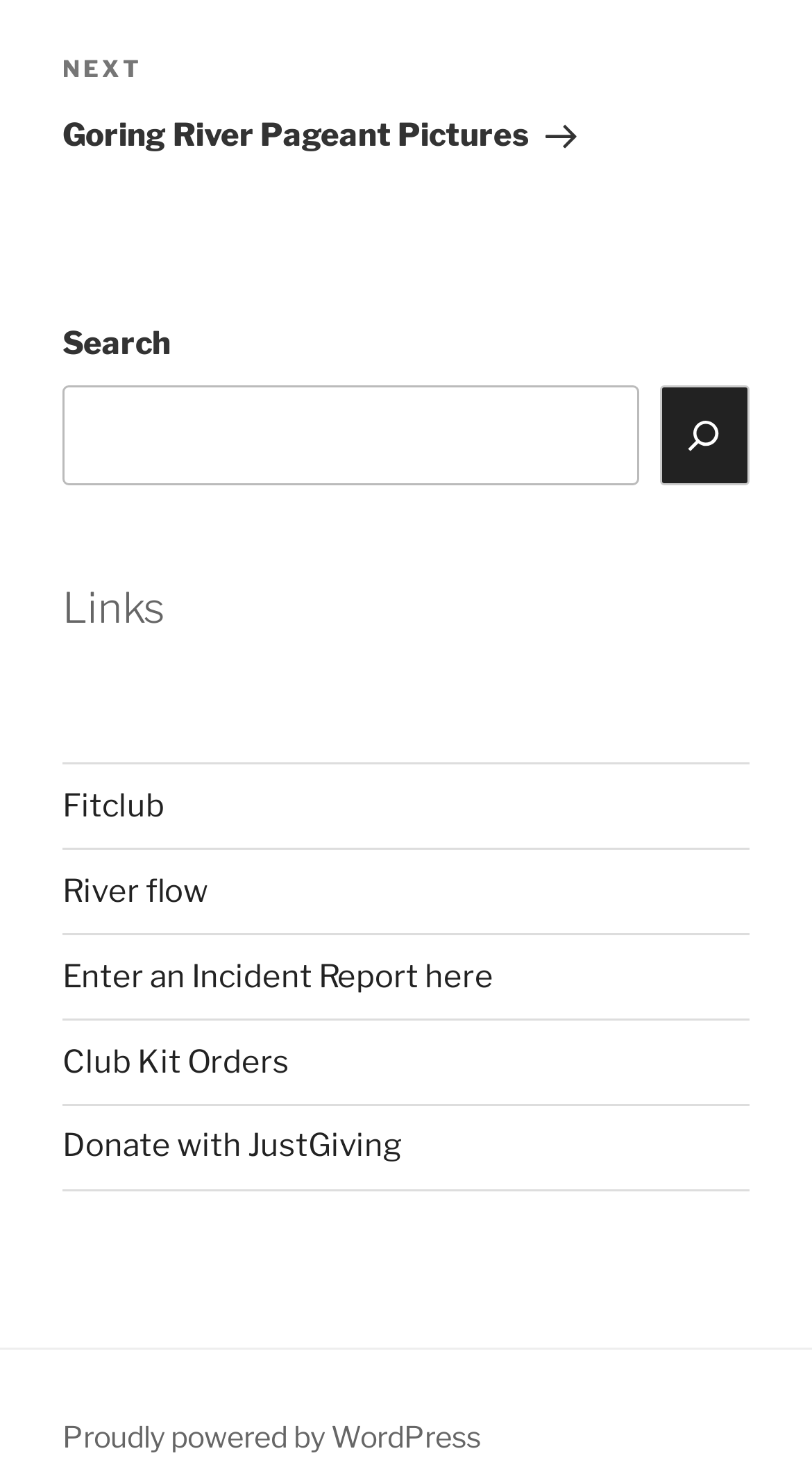Identify the bounding box coordinates for the region to click in order to carry out this instruction: "Search for something". Provide the coordinates using four float numbers between 0 and 1, formatted as [left, top, right, bottom].

[0.077, 0.263, 0.786, 0.331]